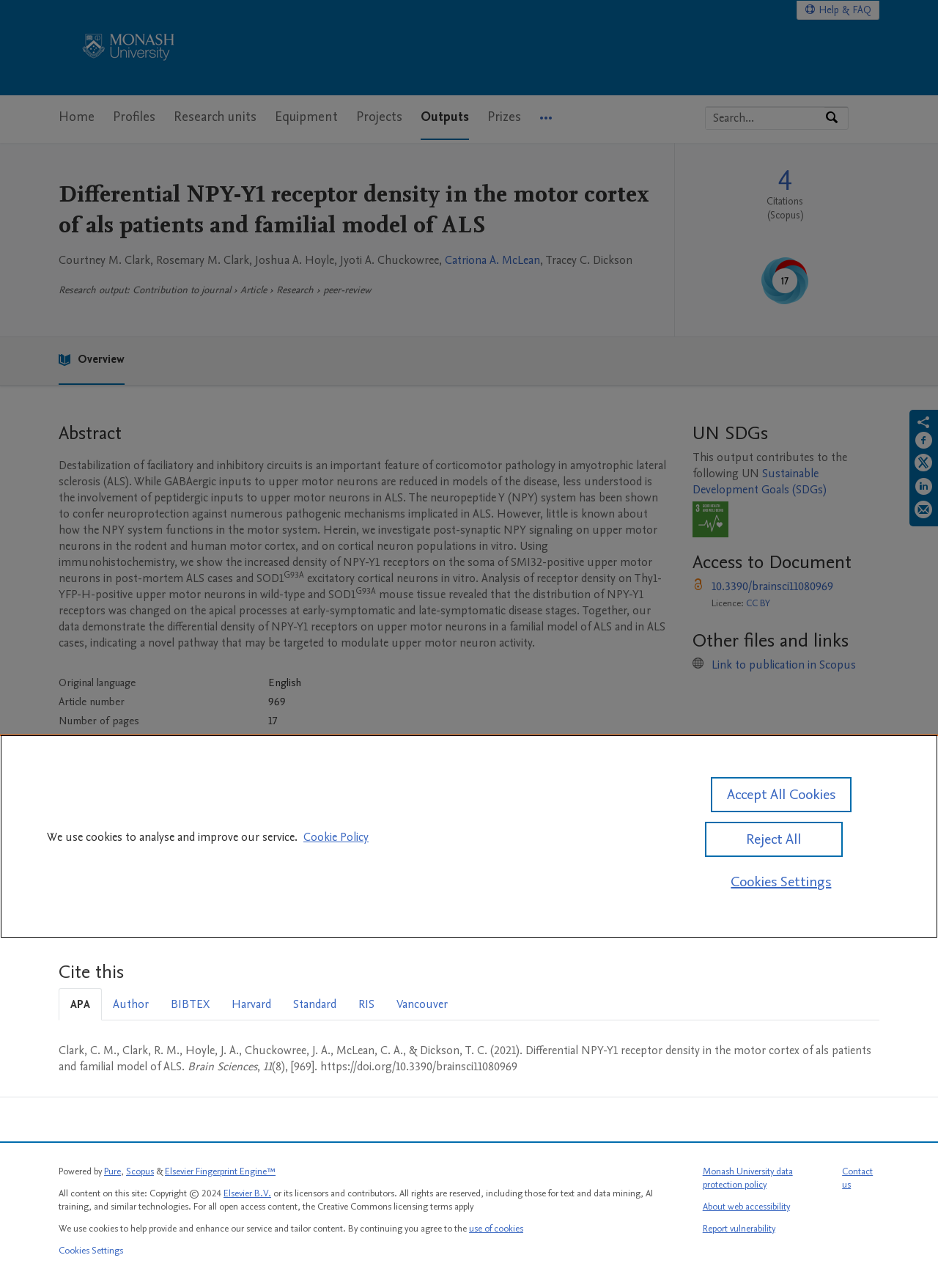Please locate the bounding box coordinates for the element that should be clicked to achieve the following instruction: "Check the UN SDGs". Ensure the coordinates are given as four float numbers between 0 and 1, i.e., [left, top, right, bottom].

[0.738, 0.327, 0.937, 0.346]